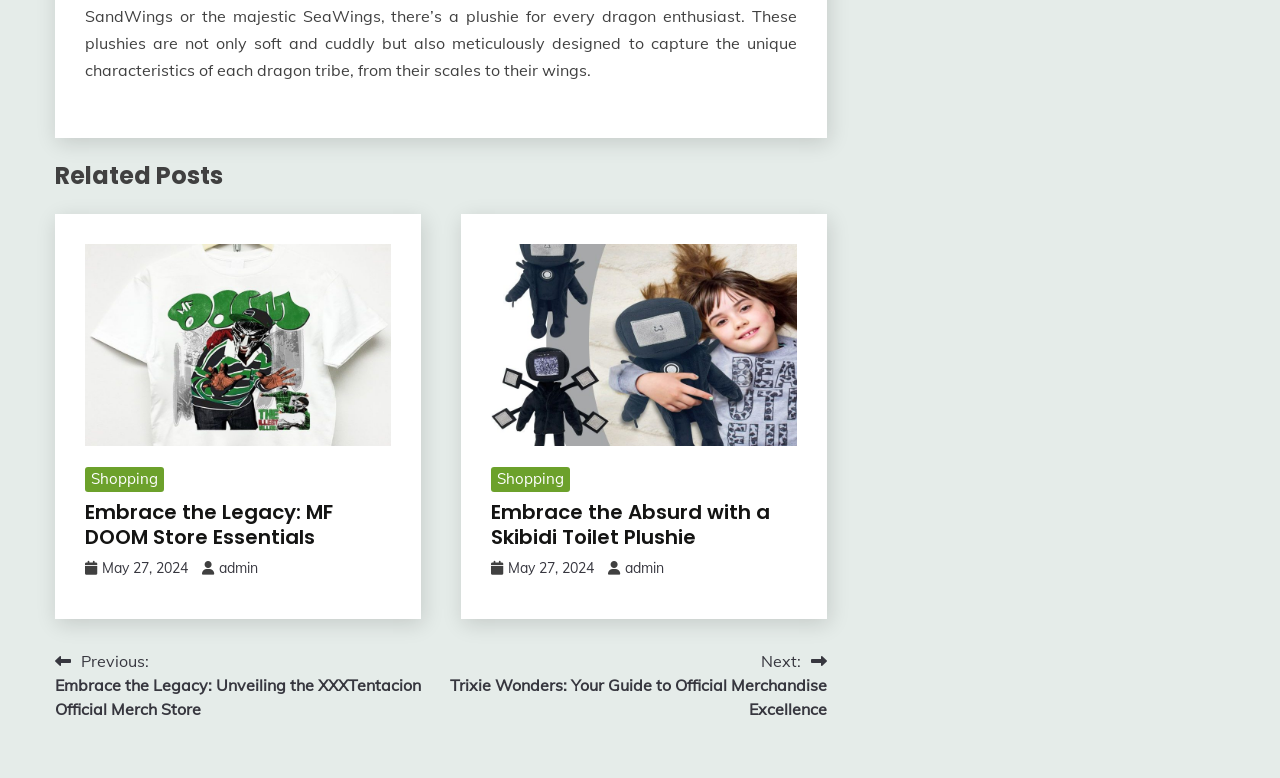Identify the bounding box coordinates necessary to click and complete the given instruction: "Navigate to Shopping".

[0.066, 0.6, 0.128, 0.632]